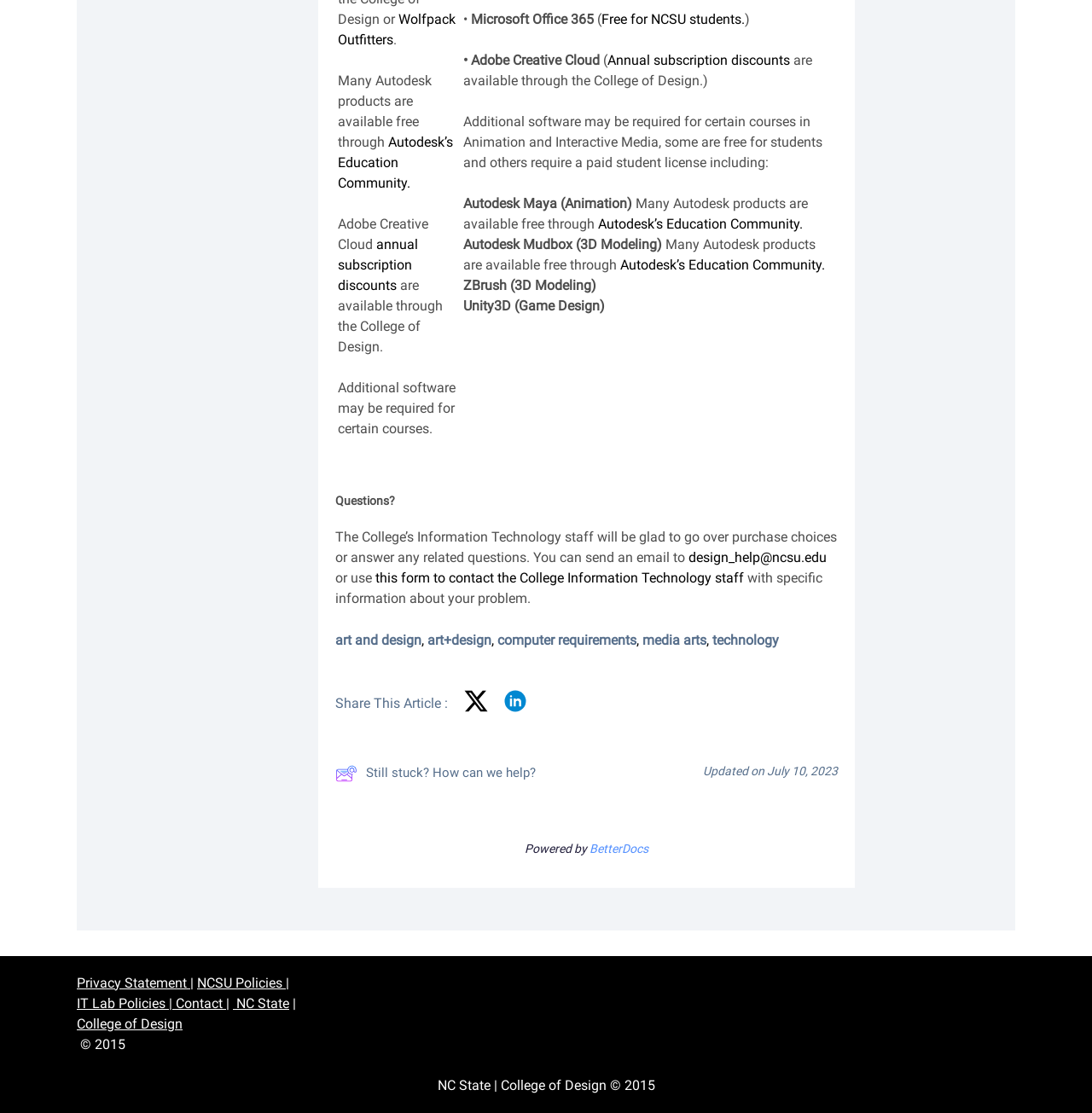Based on what you see in the screenshot, provide a thorough answer to this question: What is the name of the platform that powers the webpage?

I found the answer by looking at the text on the webpage, specifically the section at the bottom that mentions the platform. The text says 'Powered by BetterDocs'.